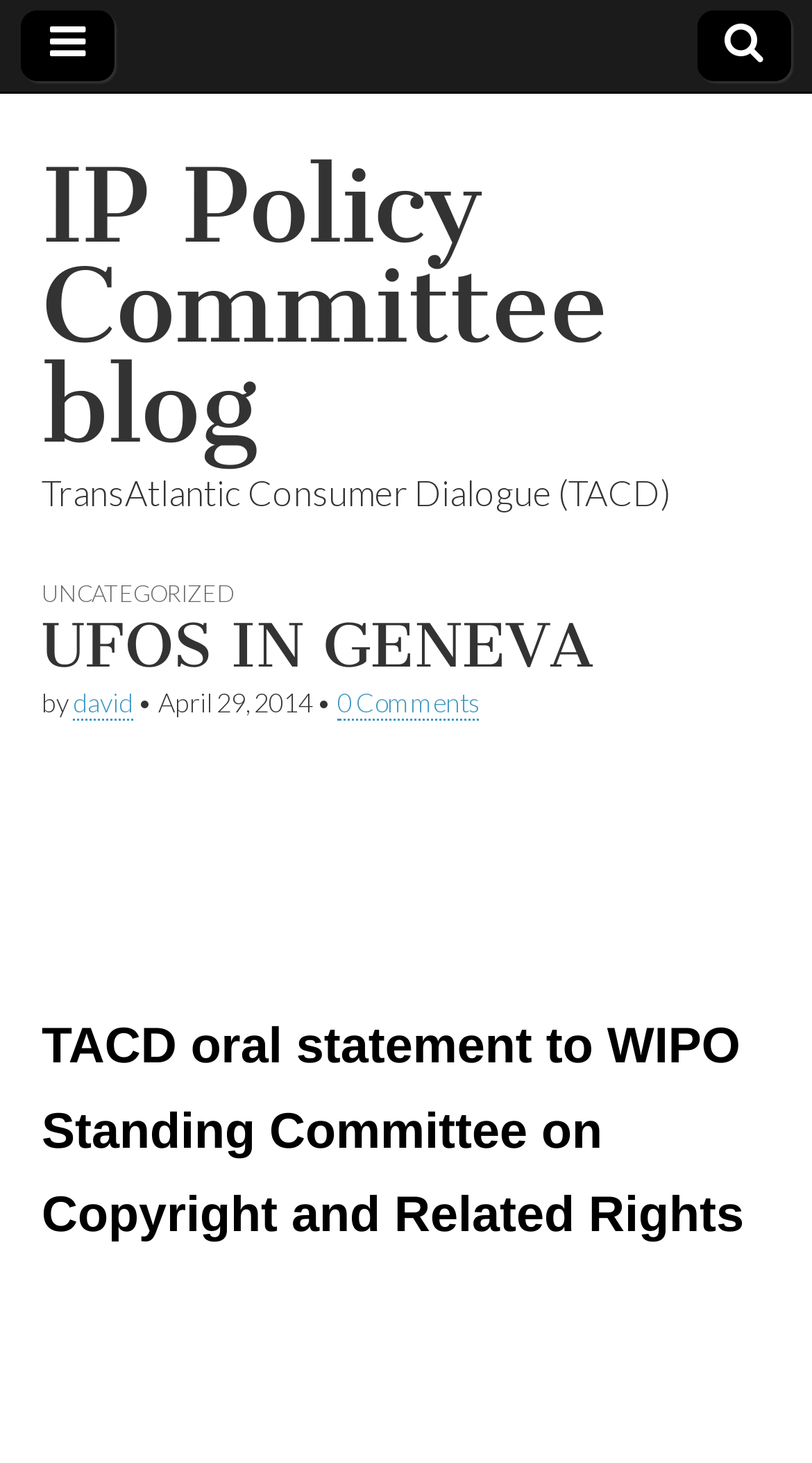Explain in detail what is displayed on the webpage.

The webpage is about a blog post titled "UFOS IN GENEVA" on the IP Policy Committee blog. At the top left corner, there is a link with a Facebook icon, and at the top right corner, there is a link with a Twitter icon. Below these icons, the title "IP Policy Committee blog" is displayed.

The main content of the webpage is divided into sections. The first section has a heading "UFOS IN GENEVA" and is followed by the author's name, "david", and the date "April 29, 2014". There is also a link to "0 Comments" below the author's name.

The main article is titled "TACD oral statement to WIPO Standing Committee on Copyright and Related Rights" and is displayed below the author's information. Above the article title, there is a category link labeled "UNCATEGORIZED".

There are two links at the top of the page, one with the text "TransAtlantic Consumer Dialogue (TACD)" and another with the text "IP Policy Committee blog". The latter is likely a navigation link to the blog's homepage.